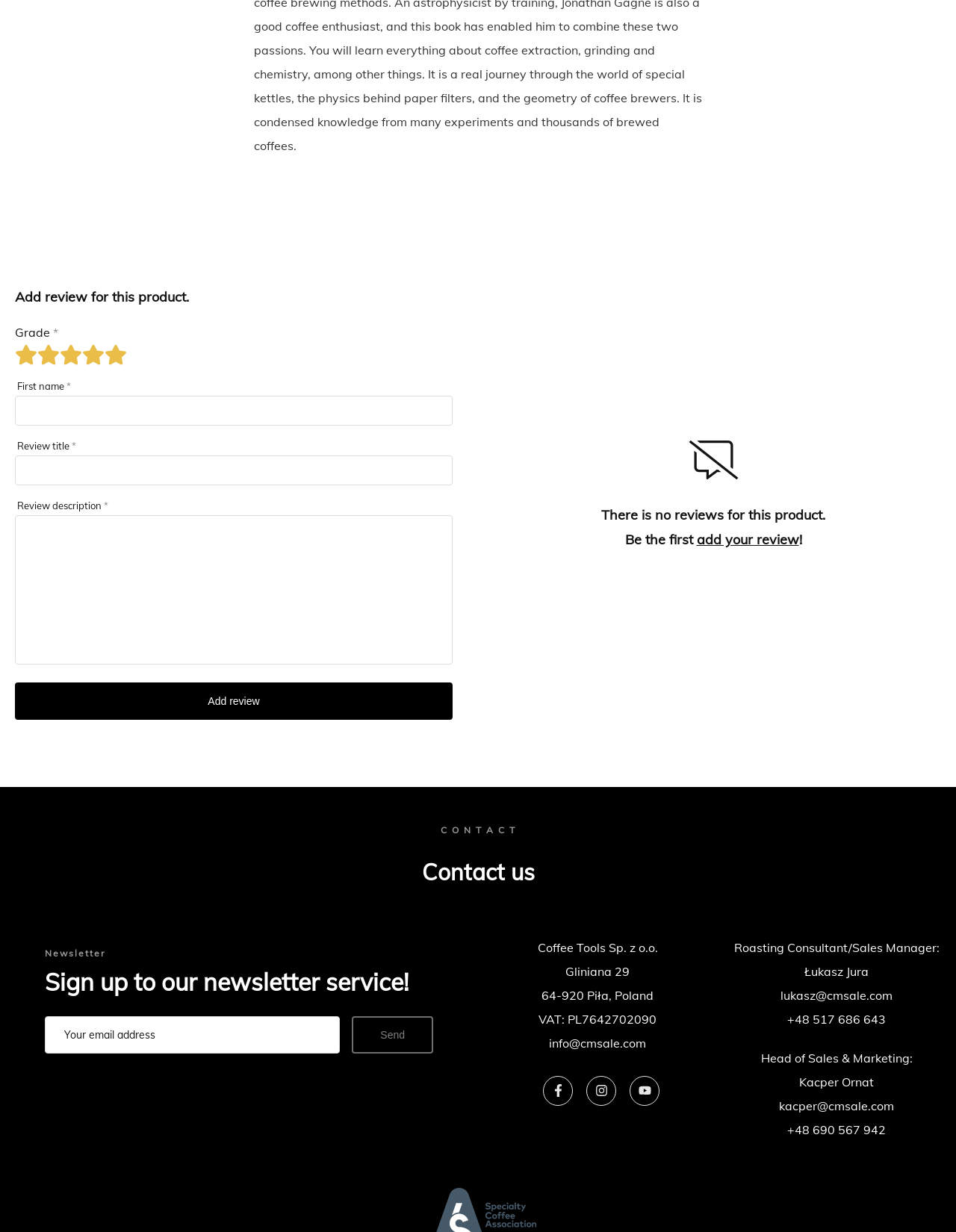What is the title of the section above the review input fields?
Refer to the screenshot and answer in one word or phrase.

Add review for this product.